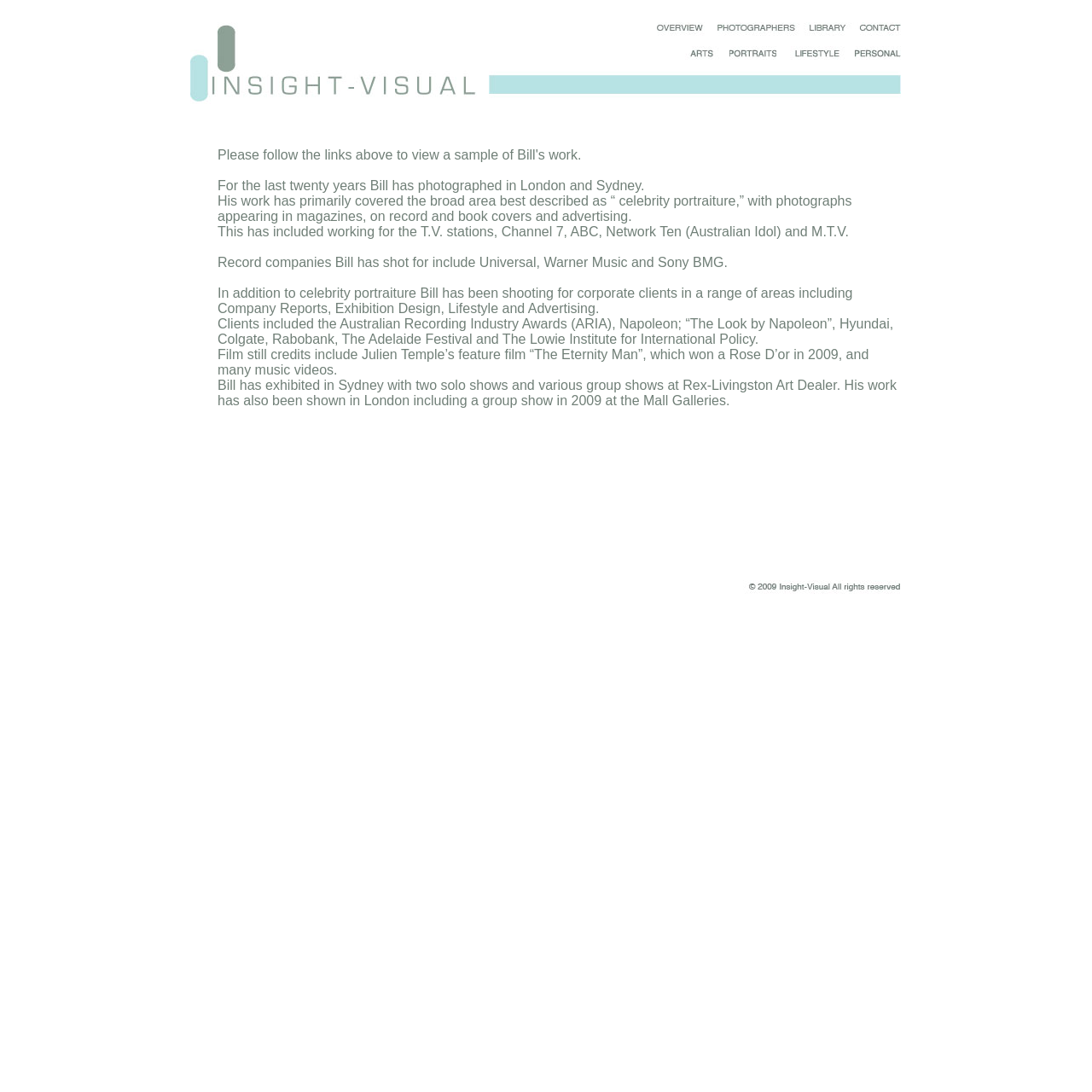Specify the bounding box coordinates of the area that needs to be clicked to achieve the following instruction: "Follow the link to Bill's celebrity portraiture".

[0.448, 0.036, 0.526, 0.059]